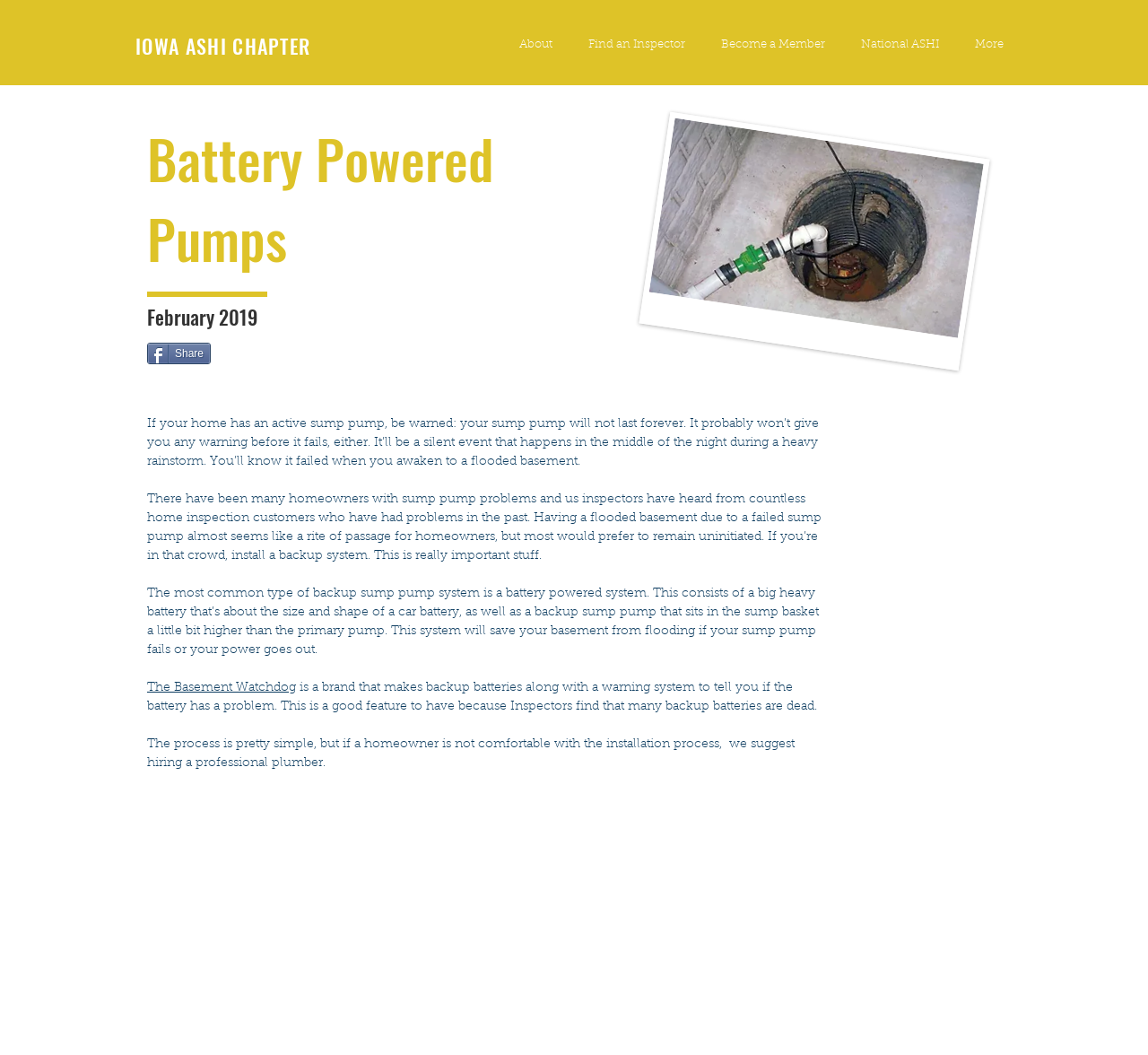Determine the bounding box coordinates for the clickable element required to fulfill the instruction: "Click on 'Share'". Provide the coordinates as four float numbers between 0 and 1, i.e., [left, top, right, bottom].

[0.128, 0.325, 0.184, 0.345]